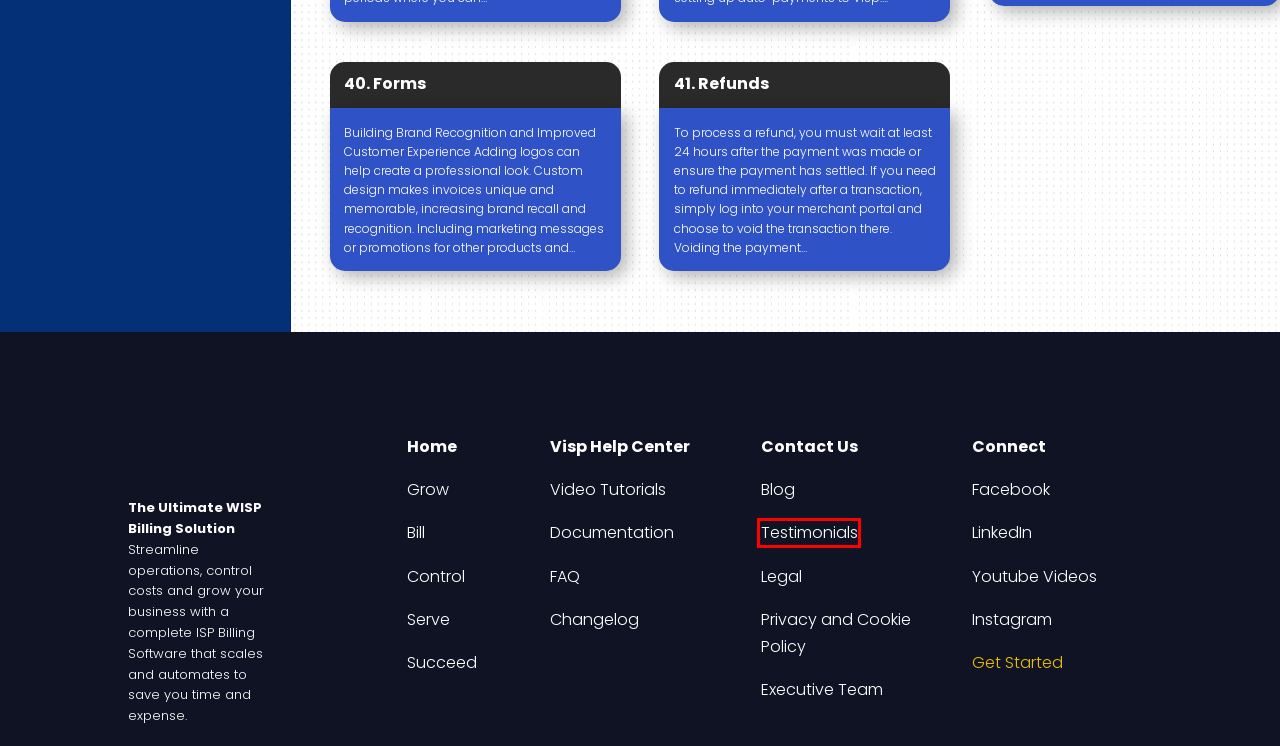You are provided with a screenshot of a webpage that includes a red rectangle bounding box. Please choose the most appropriate webpage description that matches the new webpage after clicking the element within the red bounding box. Here are the candidates:
A. Videos and Tutorials - VISP
B. Blog Page - VISP
C. Get Started - VISP
D. HyperRADIUS Authentication with SmartSession
E. Executive Team - VISP
F. FAQ - VISP Frequently Asked Questions
G. Service Guarantee - VISP
H. Success Stories - VISP

H